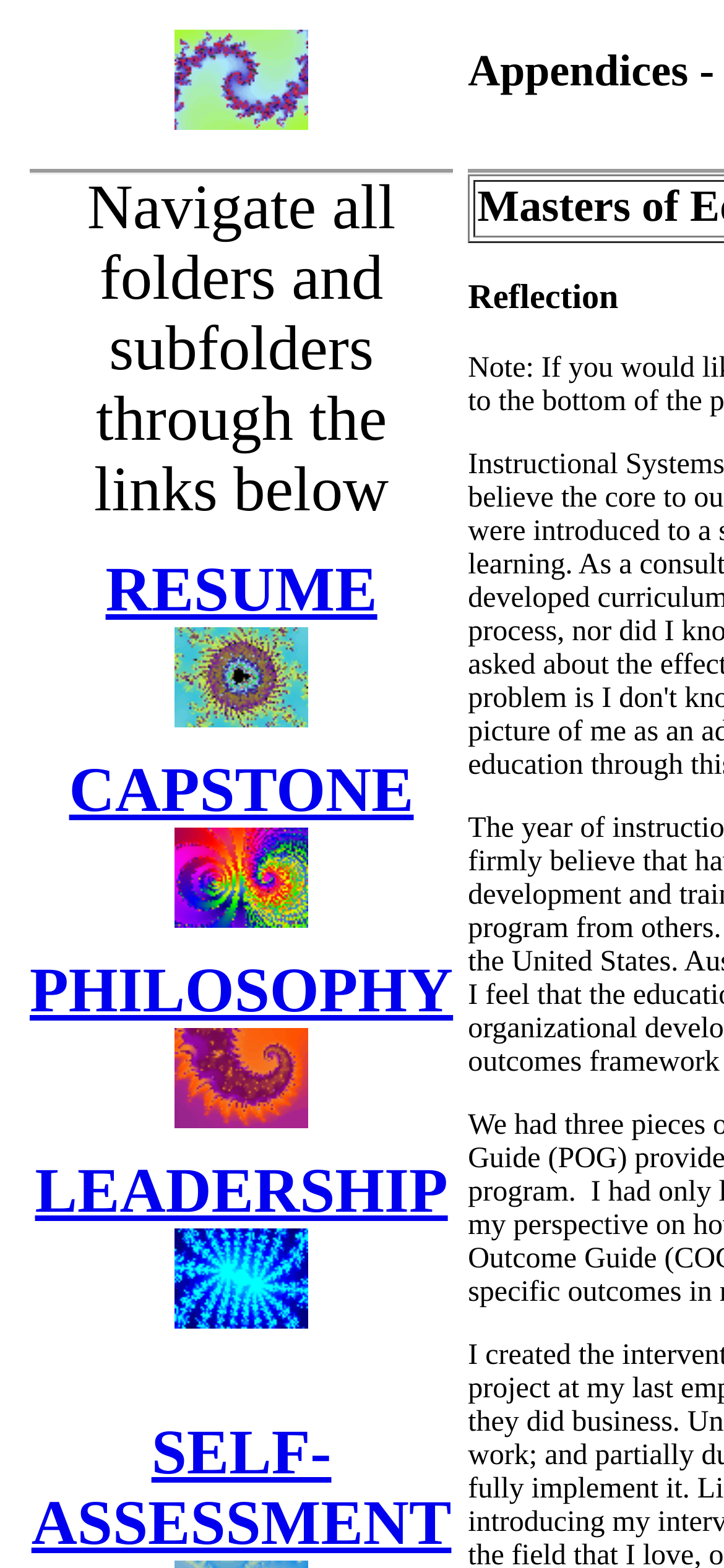Identify the bounding box coordinates of the clickable region to carry out the given instruction: "view resume".

[0.146, 0.355, 0.521, 0.399]